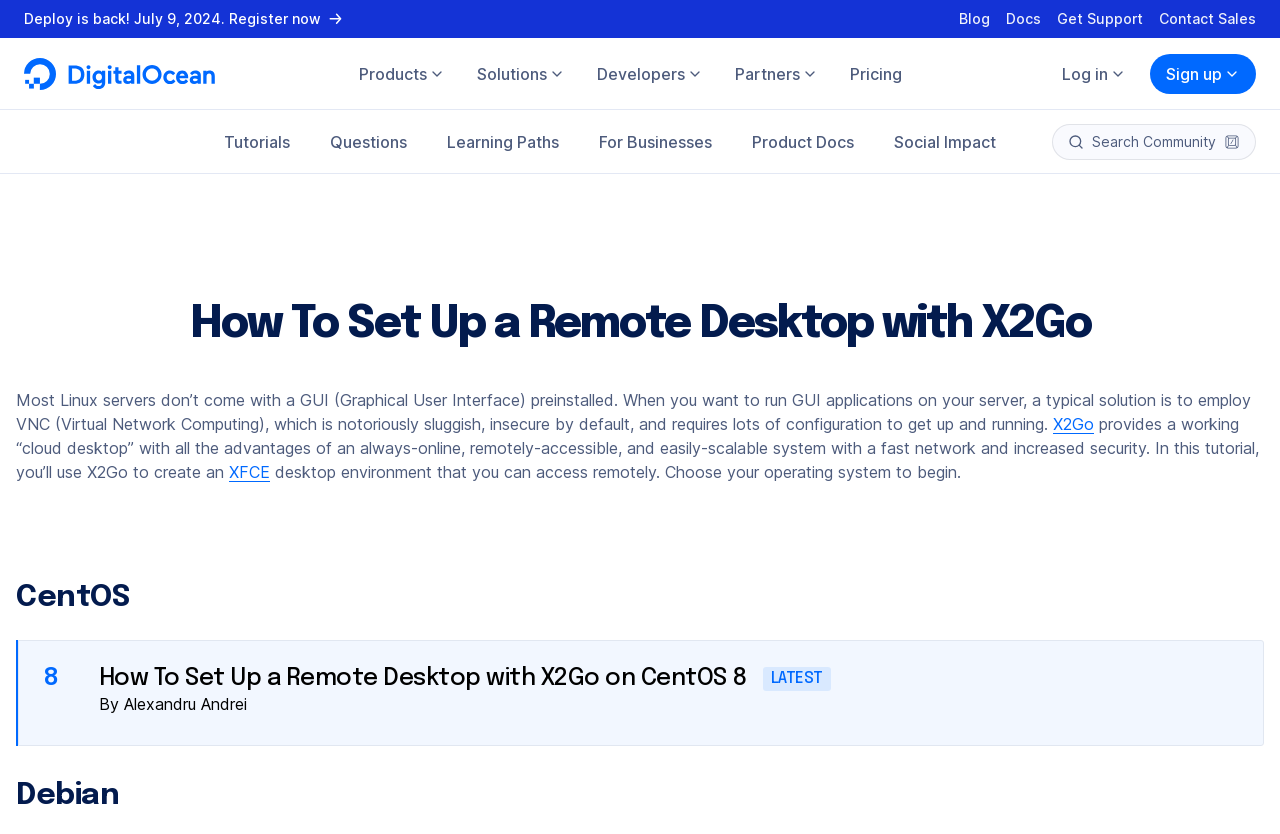What is the purpose of the 'App Platform'?
Using the visual information, answer the question in a single word or phrase.

Get apps to market faster